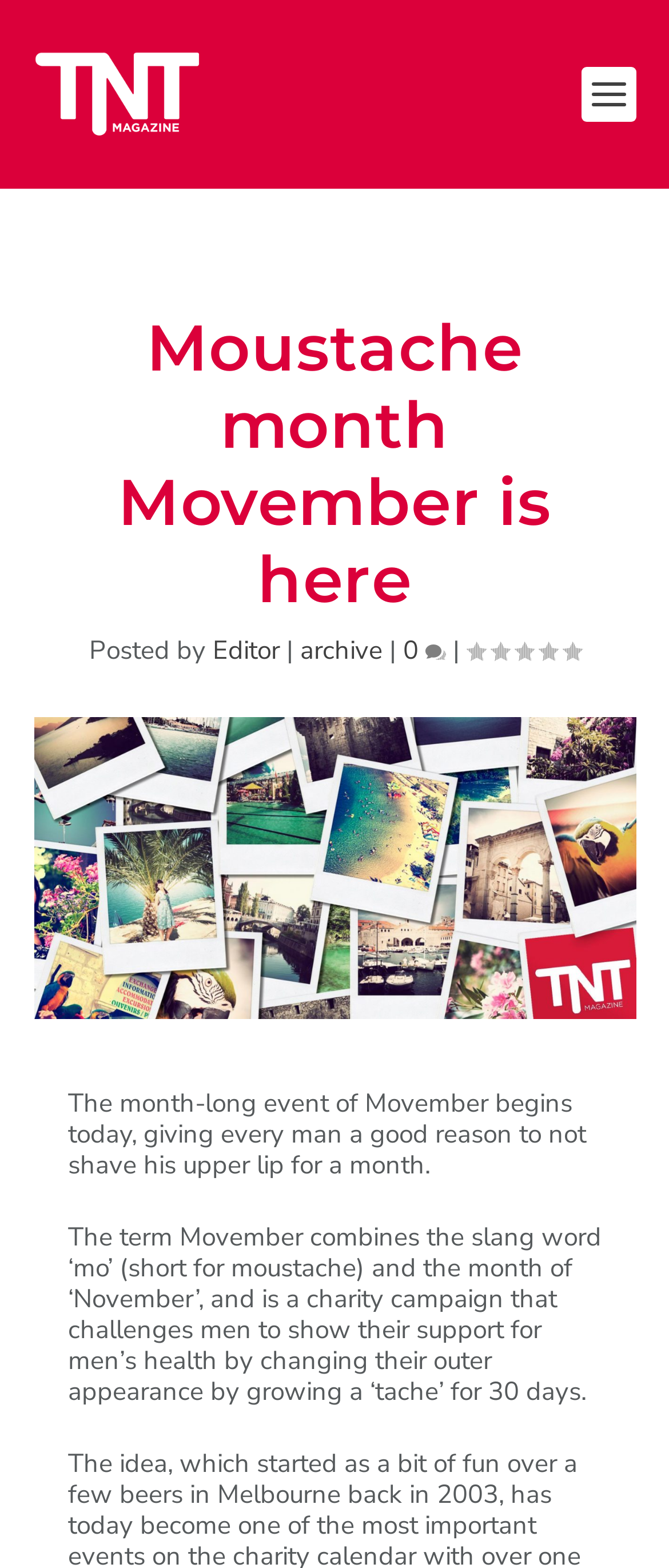Determine the bounding box for the UI element described here: "archive".

[0.449, 0.404, 0.572, 0.426]